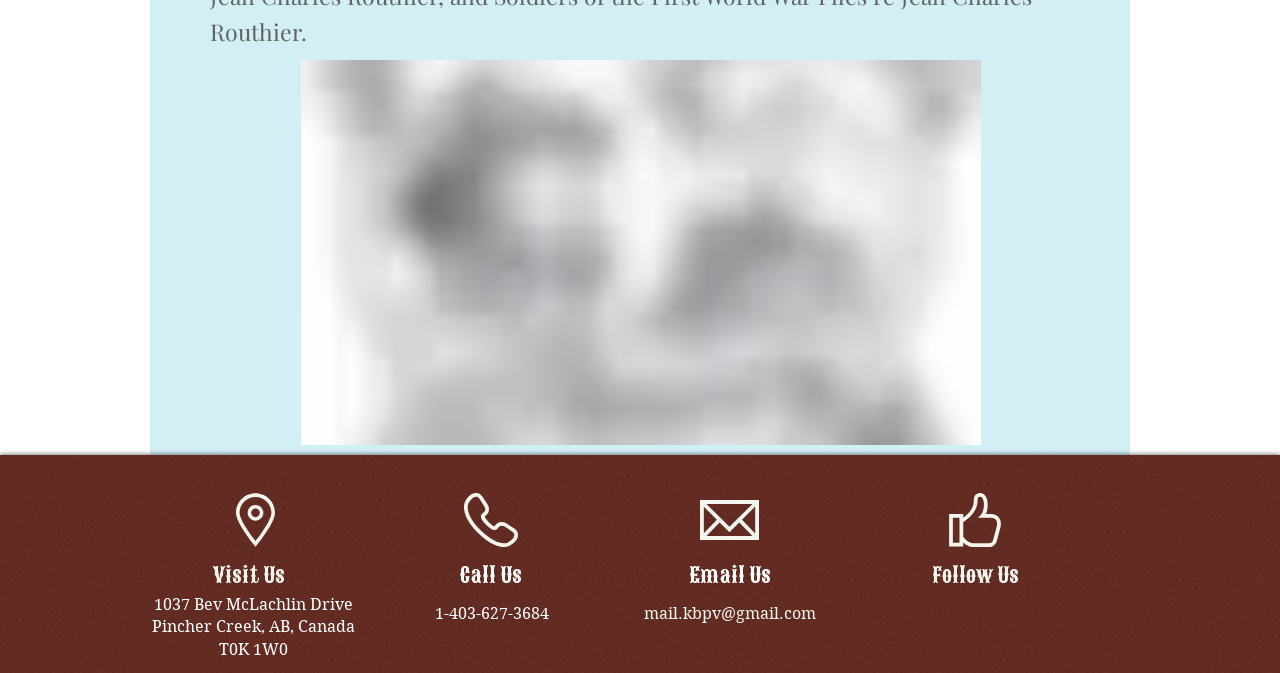Give a short answer to this question using one word or a phrase:
What are the social media platforms listed on the webpage?

Facebook, Instagram, YouTube